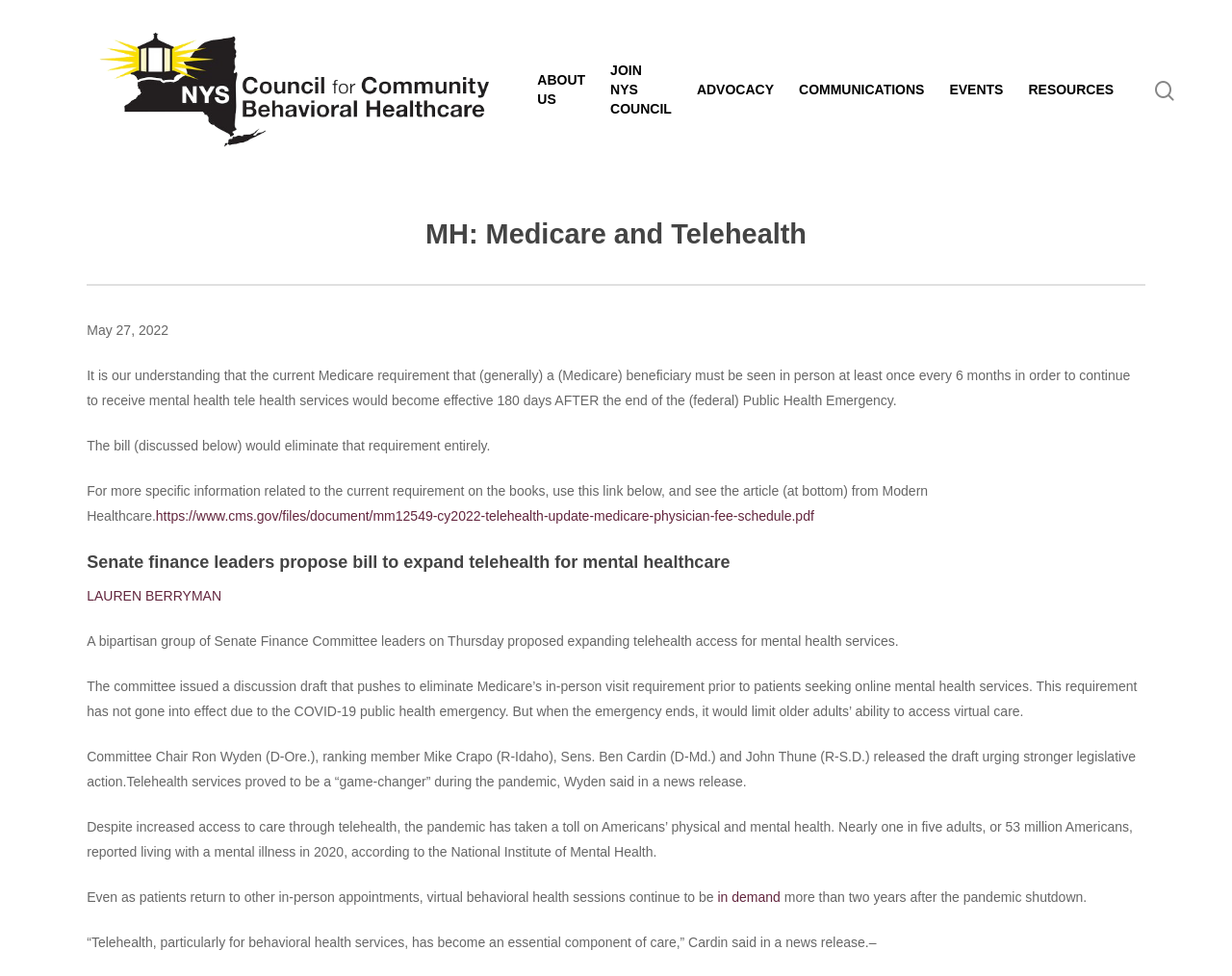How many Americans reported living with a mental illness in 2020?
Please provide a comprehensive answer based on the visual information in the image.

According to the webpage, nearly one in five adults, or 53 million Americans, reported living with a mental illness in 2020, according to the National Institute of Mental Health.